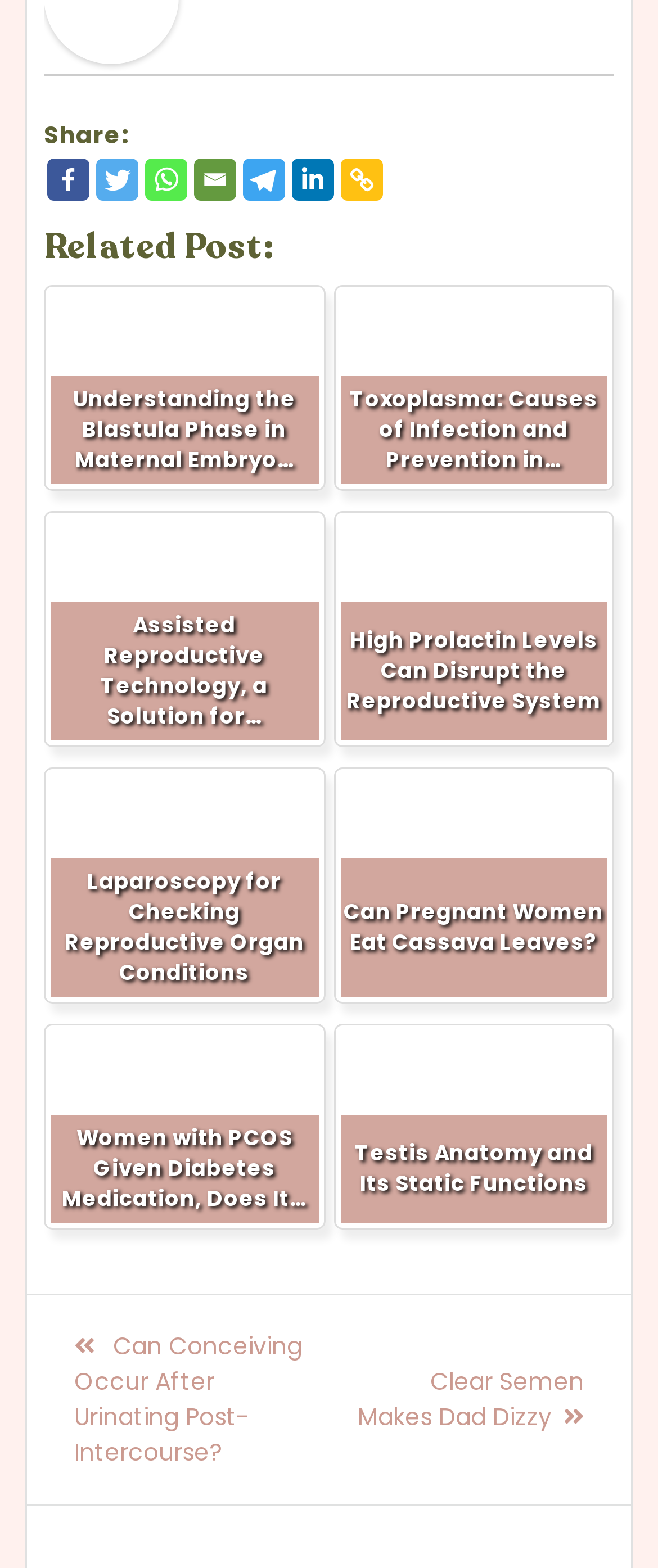Please analyze the image and provide a thorough answer to the question:
How many related posts are displayed?

There are six related post links displayed on the webpage, each with a figure and an image, and they are arranged in two columns.